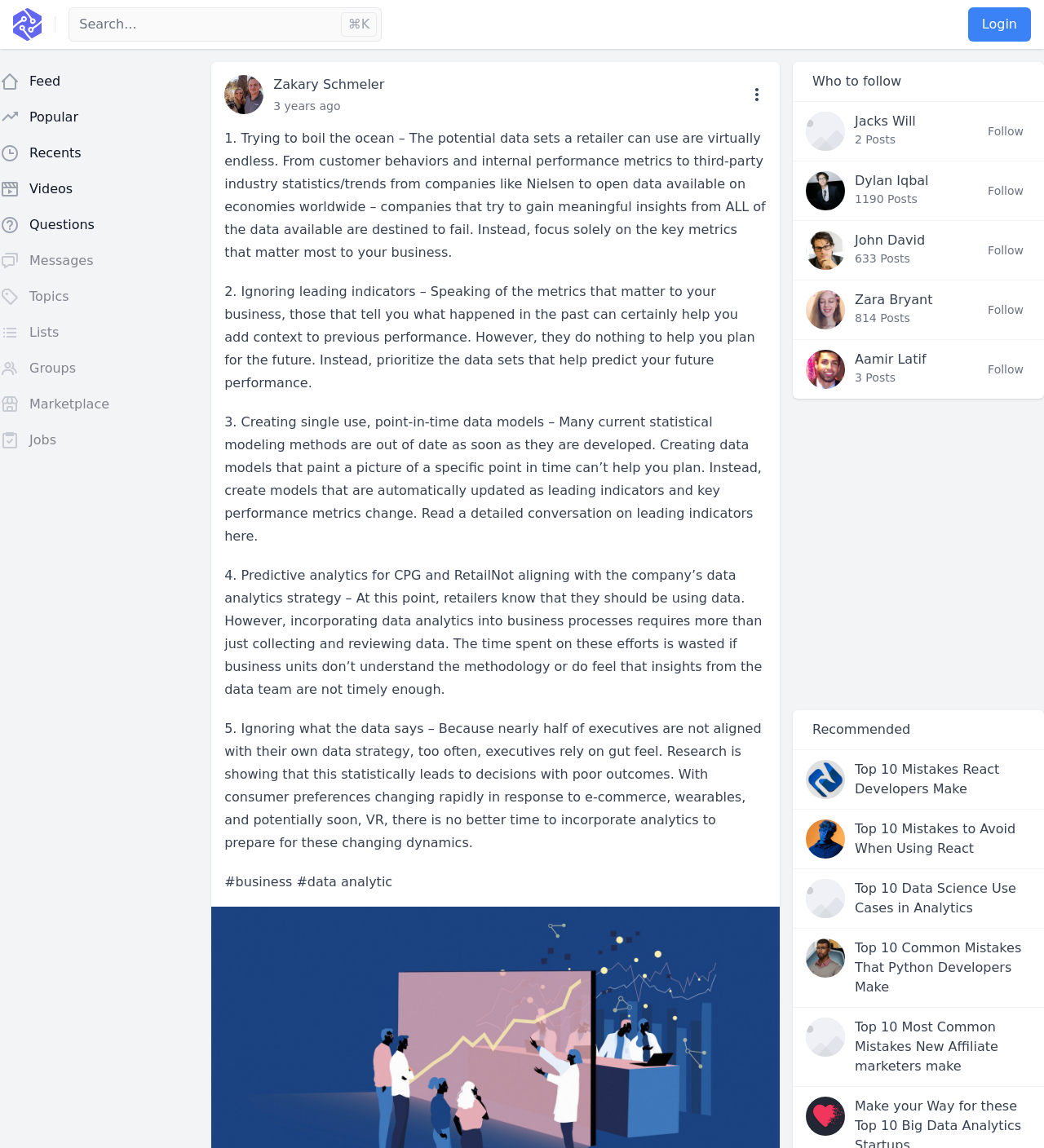Pinpoint the bounding box coordinates of the element that must be clicked to accomplish the following instruction: "Read the post from Joséphine Guibert". The coordinates should be in the format of four float numbers between 0 and 1, i.e., [left, top, right, bottom].

[0.772, 0.662, 0.809, 0.696]